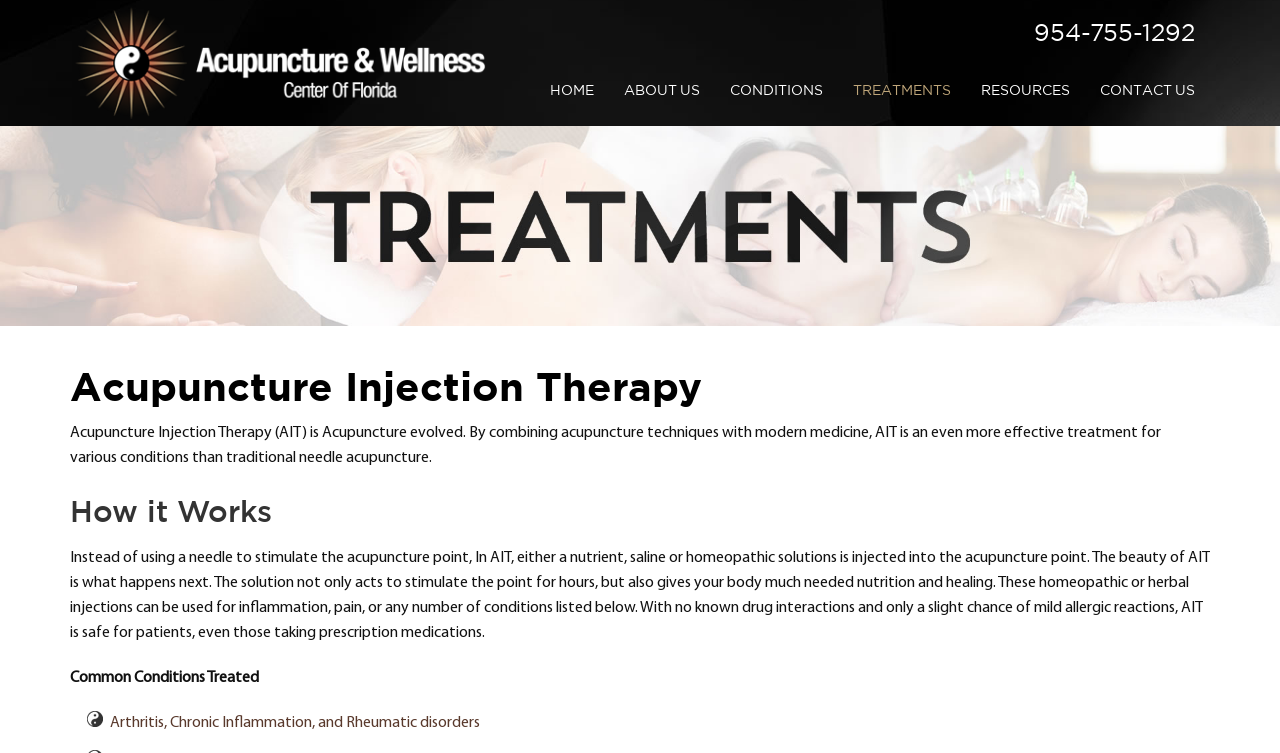What is Acupuncture Injection Therapy?
Using the details from the image, give an elaborate explanation to answer the question.

I found the definition of Acupuncture Injection Therapy by reading the first paragraph on the webpage, which states that 'Acupuncture Injection Therapy (AIT) is Acupuncture evolved. By combining acupuncture techniques with modern medicine, AIT is an even more effective treatment for various conditions than traditional needle acupuncture'.